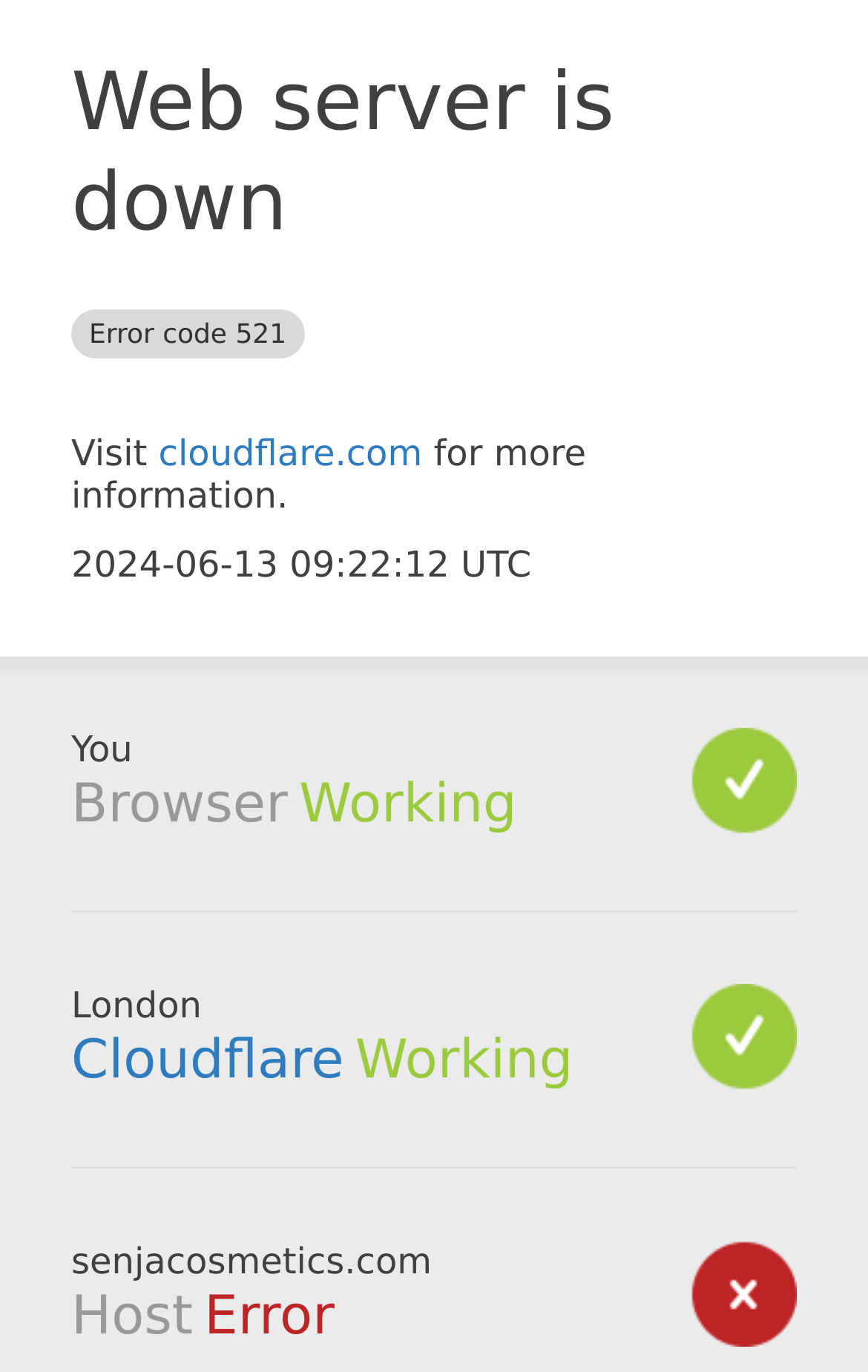Reply to the question below using a single word or brief phrase:
What is the current time?

2024-06-13 09:22:12 UTC